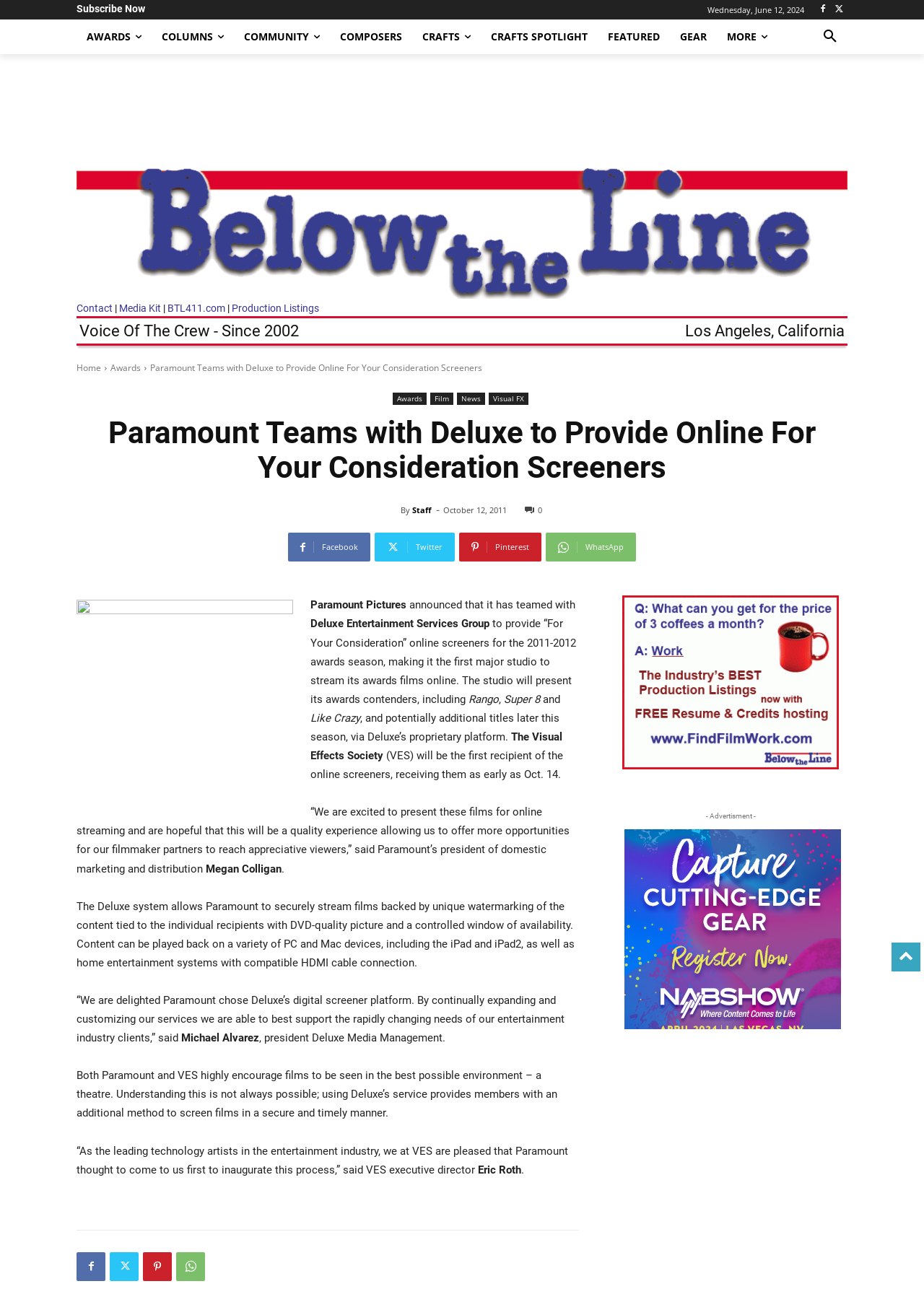Determine the bounding box coordinates of the region that needs to be clicked to achieve the task: "Visit Home".

[0.083, 0.281, 0.109, 0.29]